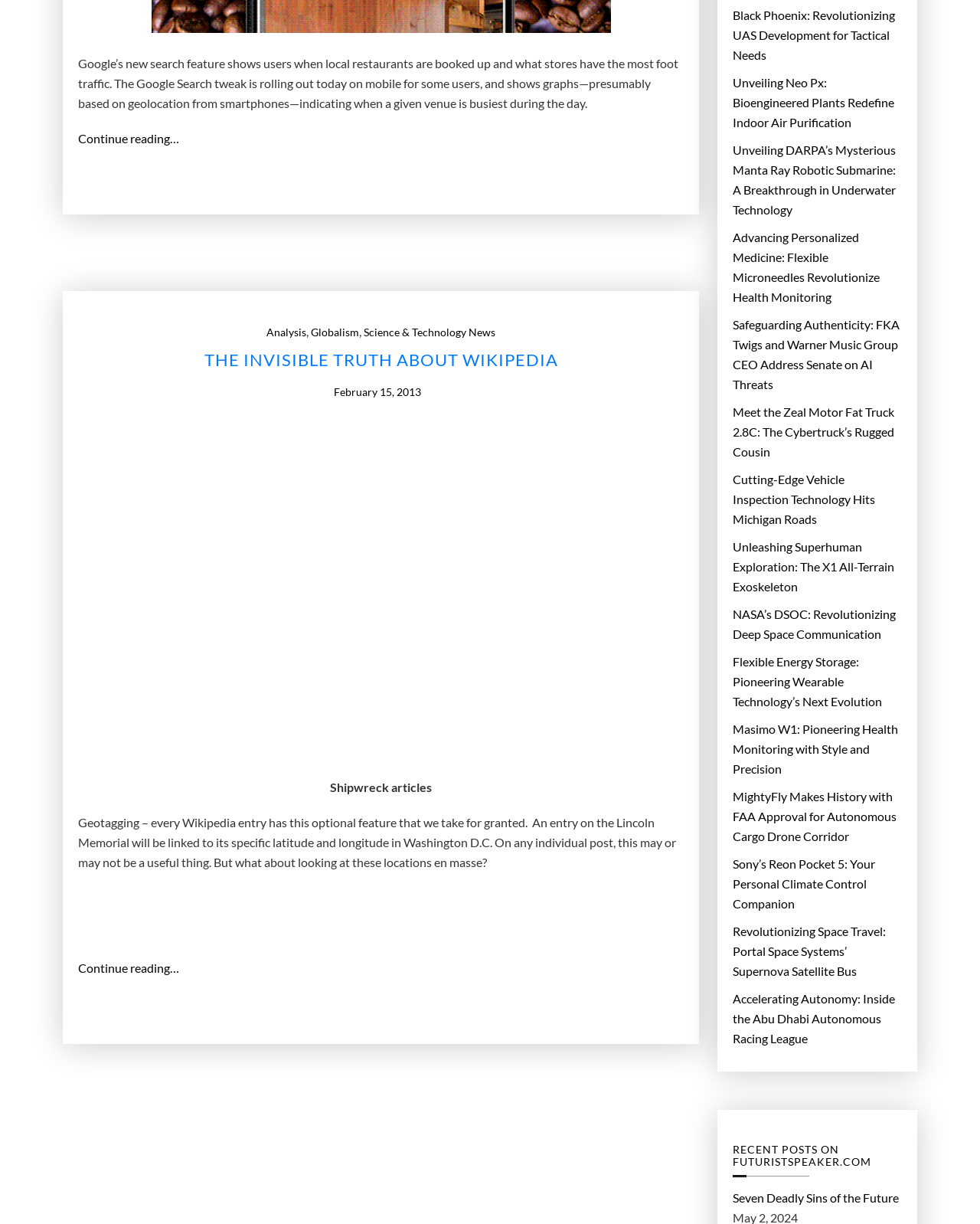Provide the bounding box coordinates in the format (top-left x, top-left y, bottom-right x, bottom-right y). All values are floating point numbers between 0 and 1. Determine the bounding box coordinate of the UI element described as: Analysis

[0.272, 0.263, 0.312, 0.279]